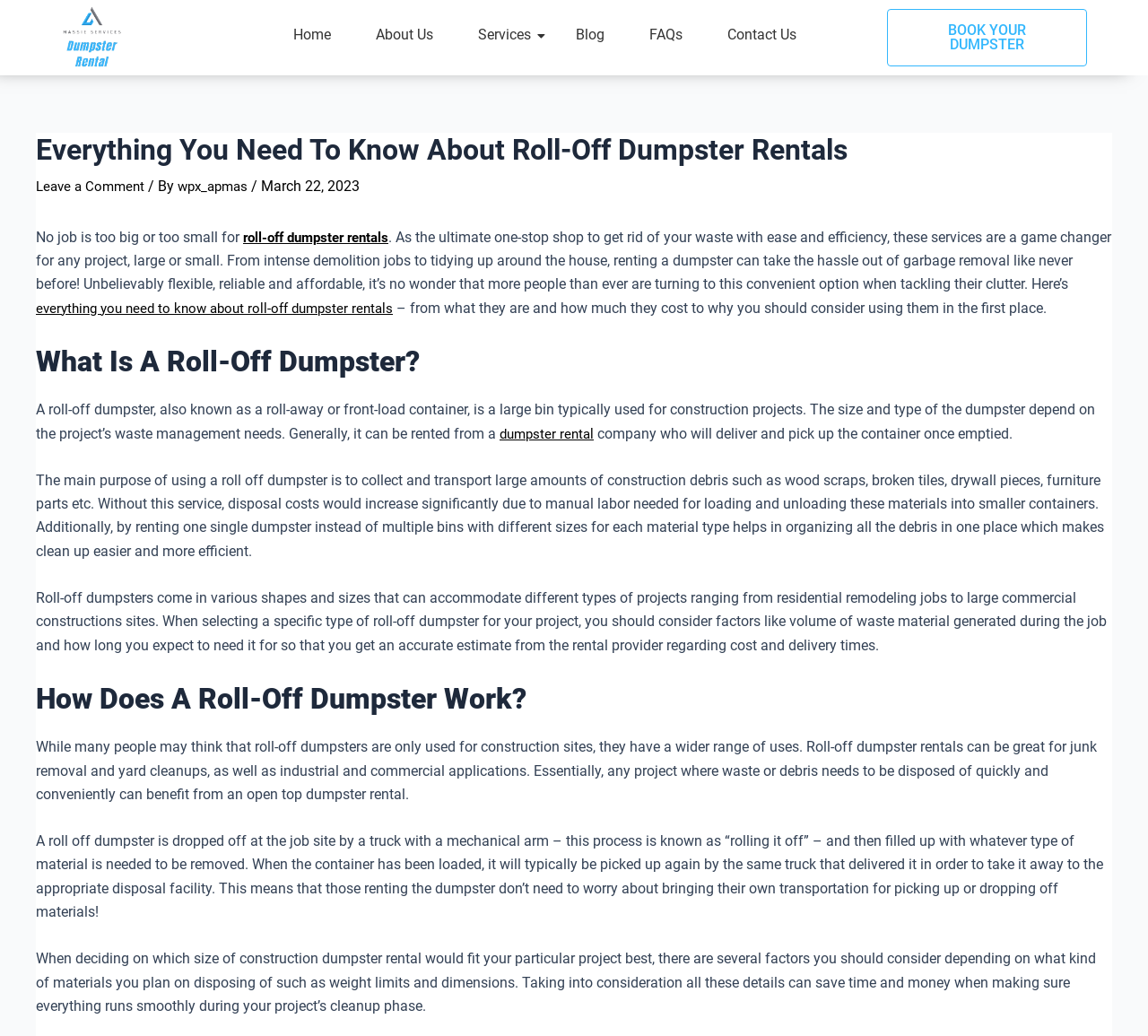What is a roll-off dumpster?
Based on the screenshot, provide your answer in one word or phrase.

A large bin for construction projects